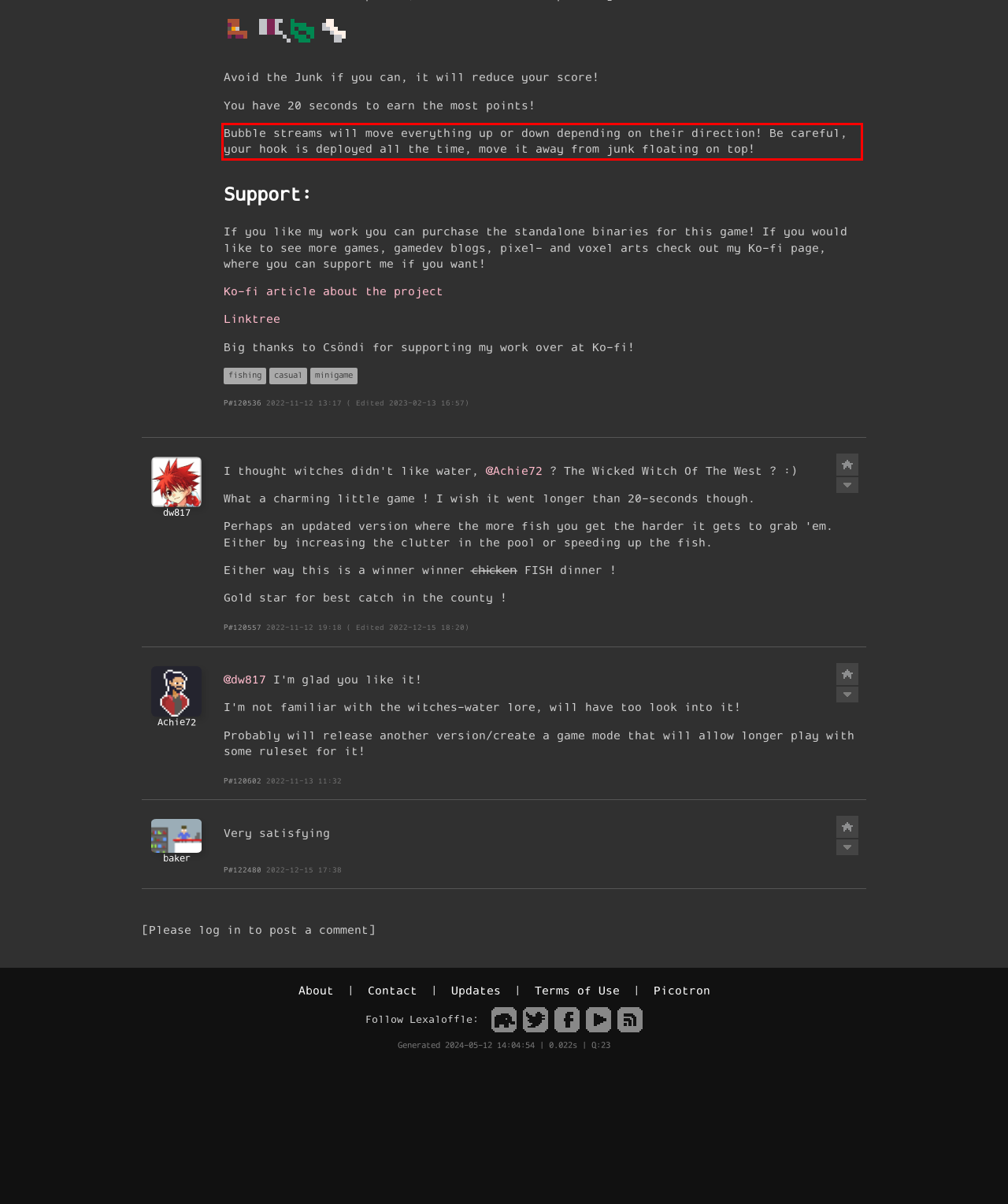Analyze the screenshot of the webpage and extract the text from the UI element that is inside the red bounding box.

Bubble streams will move everything up or down depending on their direction! Be careful, your hook is deployed all the time, move it away from junk floating on top!